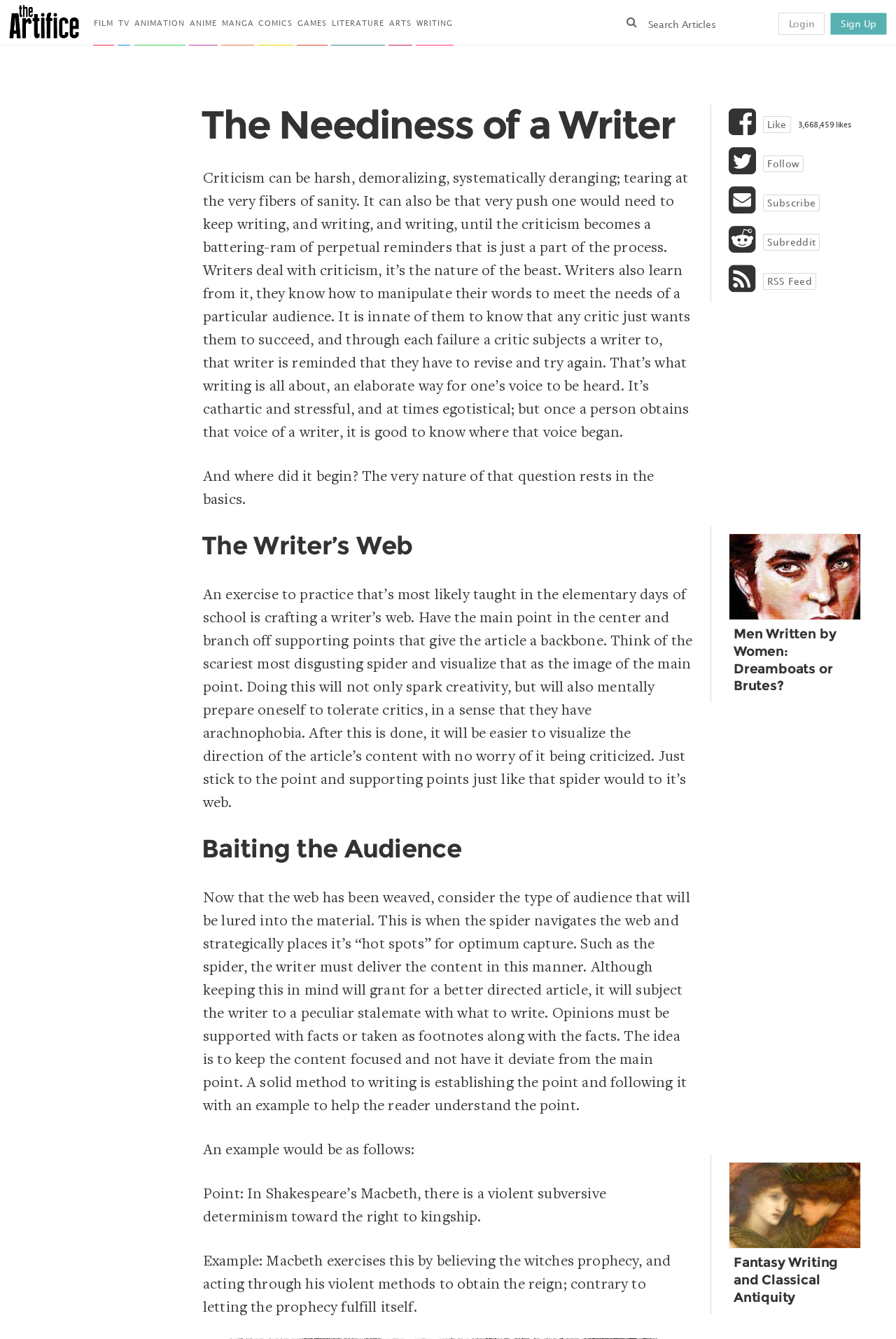Provide the bounding box coordinates of the section that needs to be clicked to accomplish the following instruction: "Search for something."

[0.69, 0.009, 0.858, 0.026]